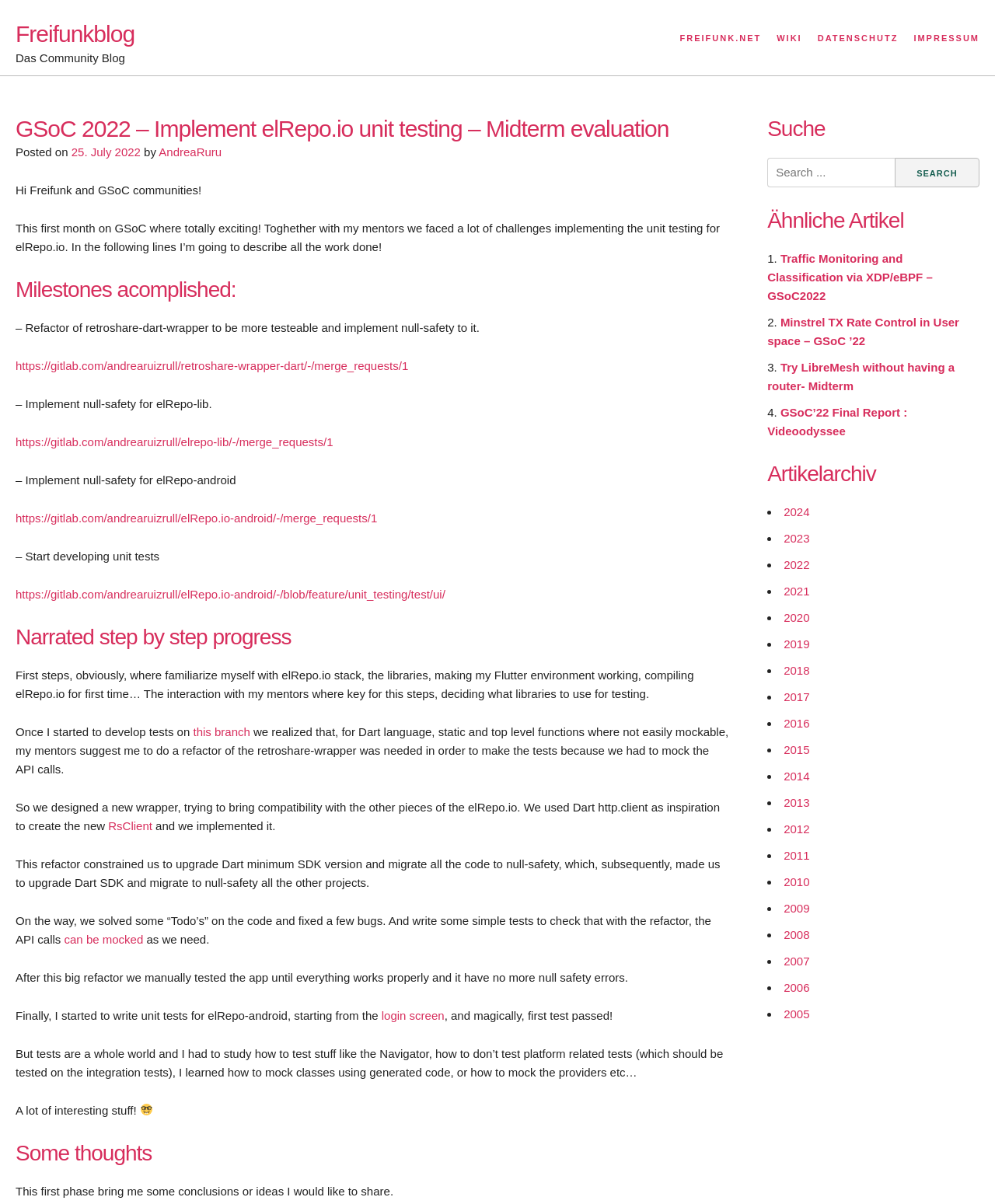What is the platform being tested?
Using the image as a reference, answer the question in detail.

The platform being tested is elRepo-android, as mentioned in the text '– Start developing unit tests' and '– Implement null-safety for elRepo-android'.